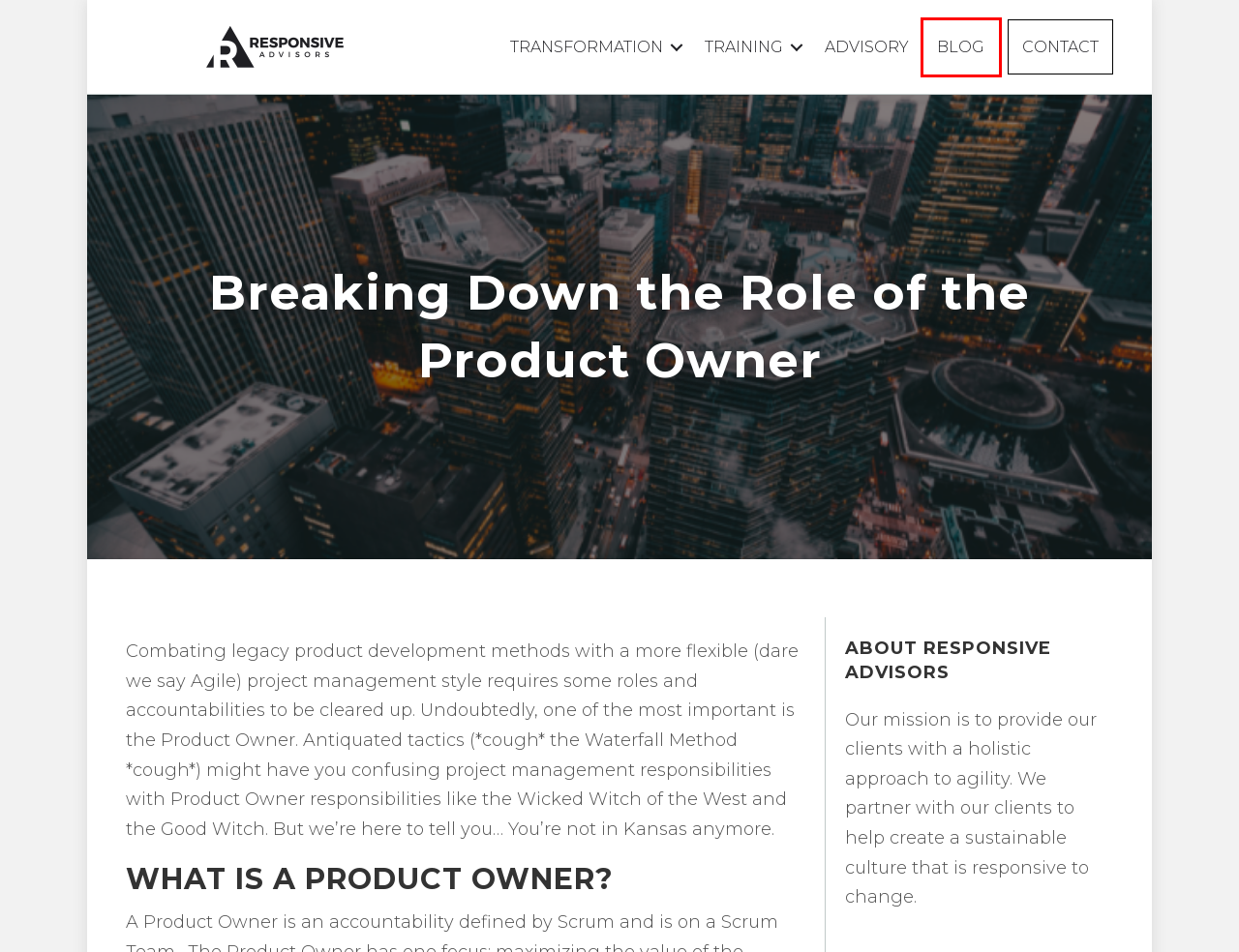You are provided with a screenshot of a webpage that has a red bounding box highlighting a UI element. Choose the most accurate webpage description that matches the new webpage after clicking the highlighted element. Here are your choices:
A. What is Agile Transformation? - Responsive Advisors
B. project manager Archives - Responsive Advisors
C. Blog - Responsive Advisors
D. Contact Us - Responsive Advisors
E. Agile Advisory Services - Responsive Advisors
F. prioritization Archives - Responsive Advisors
G. The Increment: The #1 most important thing you're missing about Scrum - Responsive Advisors
H. AGILE TRAINING - Responsive Advisors

C